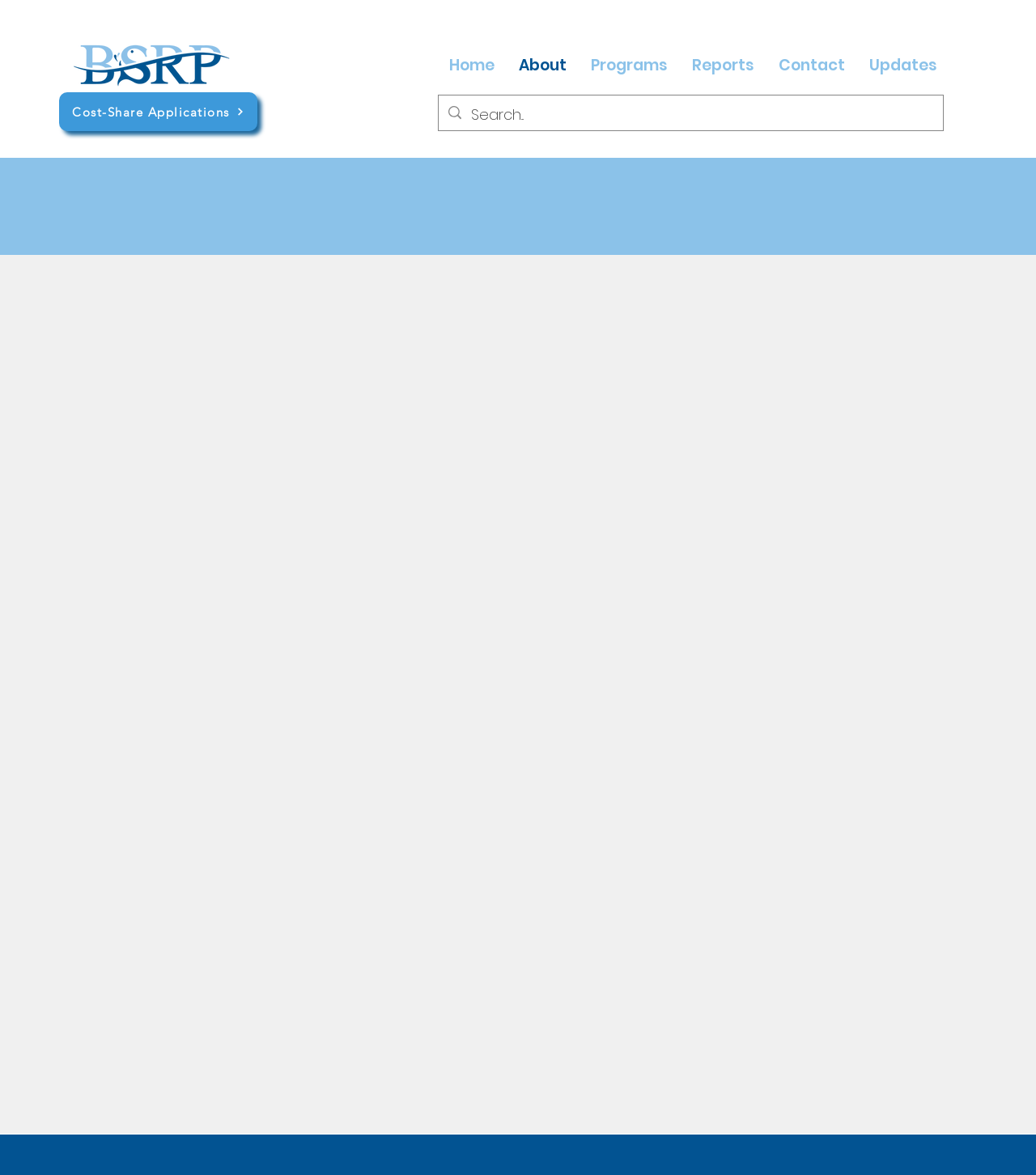What is the name of the project?
Offer a detailed and full explanation in response to the question.

I found the answer by looking at the logo link at the top left corner of the webpage, which is 'BSRPLogoLongP-01.png'. Then, I searched for the project name in the text and found it in the sentence 'The Big Sioux River Project (BSRP) is leading the way to improve water quality...'